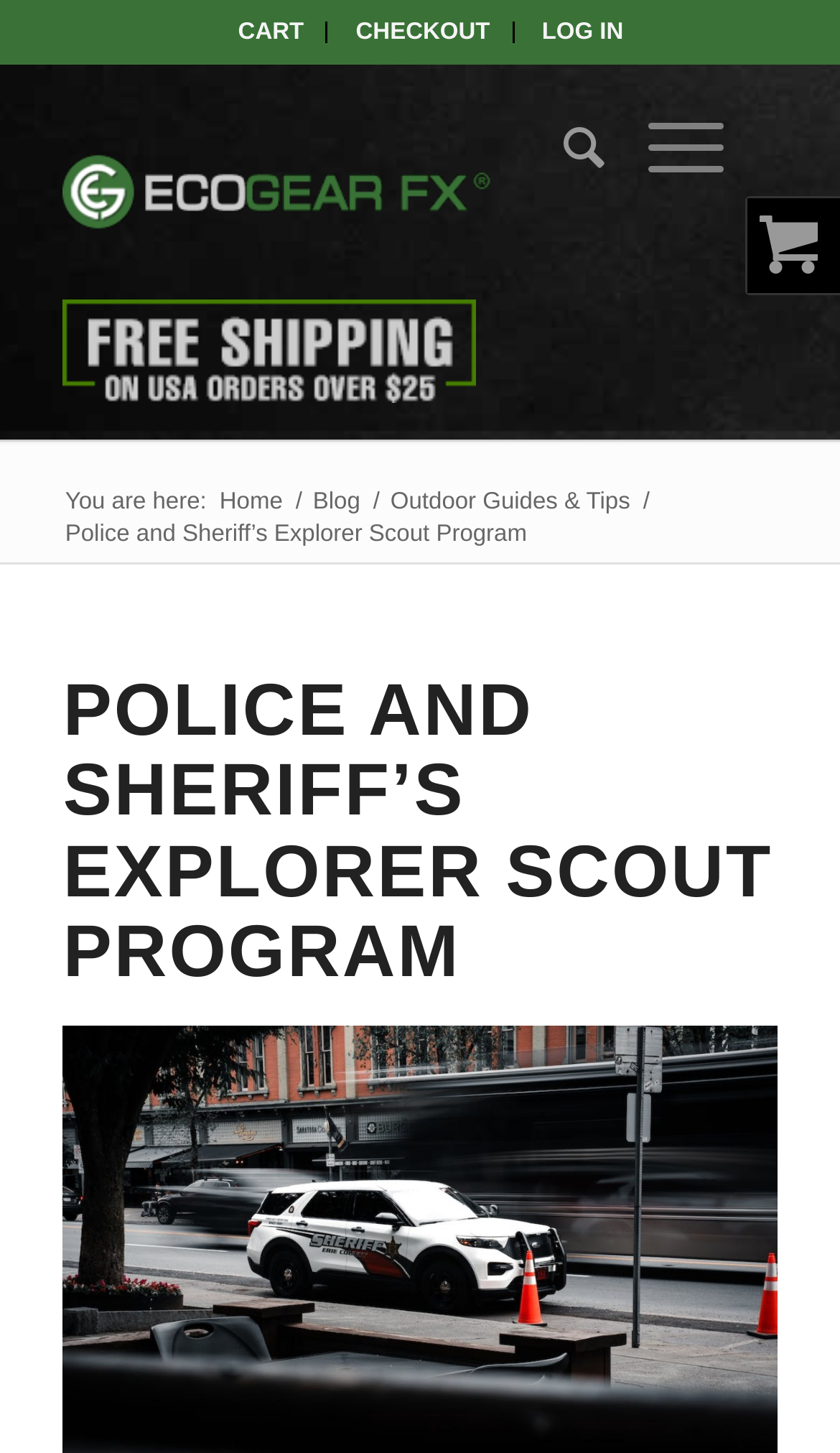Create a detailed narrative of the webpage’s visual and textual elements.

The webpage is about the Police and Sheriff's Explorer Scout Program, with a focus on gift ideas for participants. At the top left, there is a vertical menu with three menu items: "CART", "CHECKOUT", and "LOG IN". Below the menu, there is a table with a link to "EcoGear FX" accompanied by an image. 

To the right of the table, there are two menu items: "Search" and "Menu". Below these menu items, there is a section with a "You are here:" label, followed by a breadcrumb trail with links to "Home", "Blog", and "Outdoor Guides & Tips". 

The main content of the page is headed by a large heading that reads "POLICE AND SHERIFF’S EXPLORER SCOUT PROGRAM", which takes up most of the page's width.